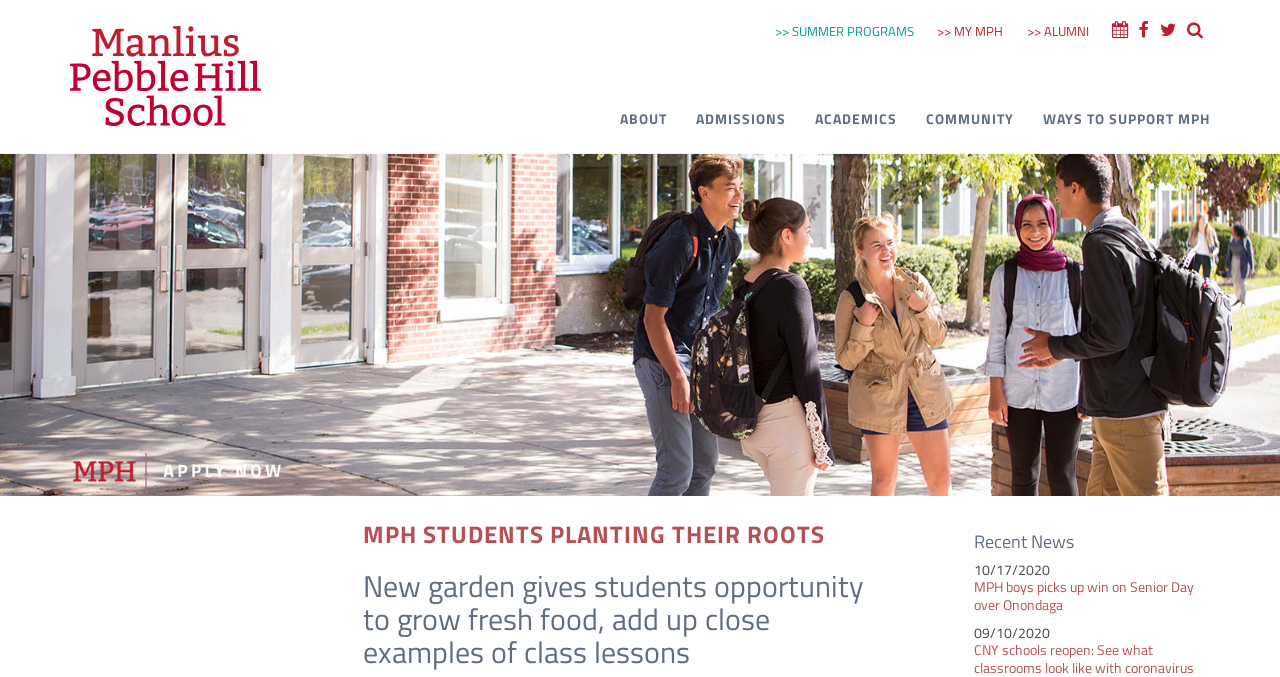Extract the primary header of the webpage and generate its text.

MPH STUDENTS PLANTING THEIR ROOTS